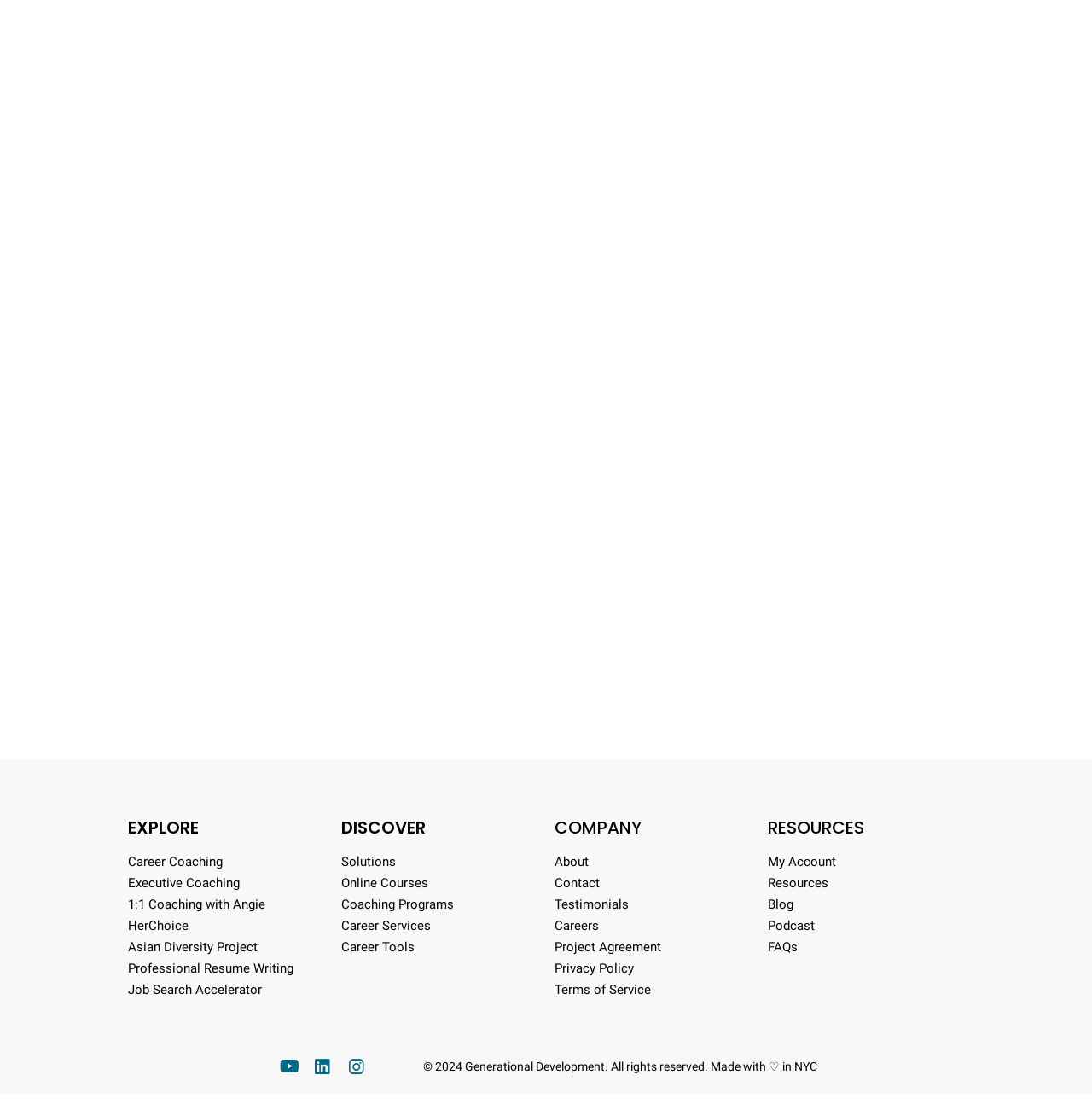Can you provide the bounding box coordinates for the element that should be clicked to implement the instruction: "View Career Coaching"?

[0.117, 0.769, 0.297, 0.784]